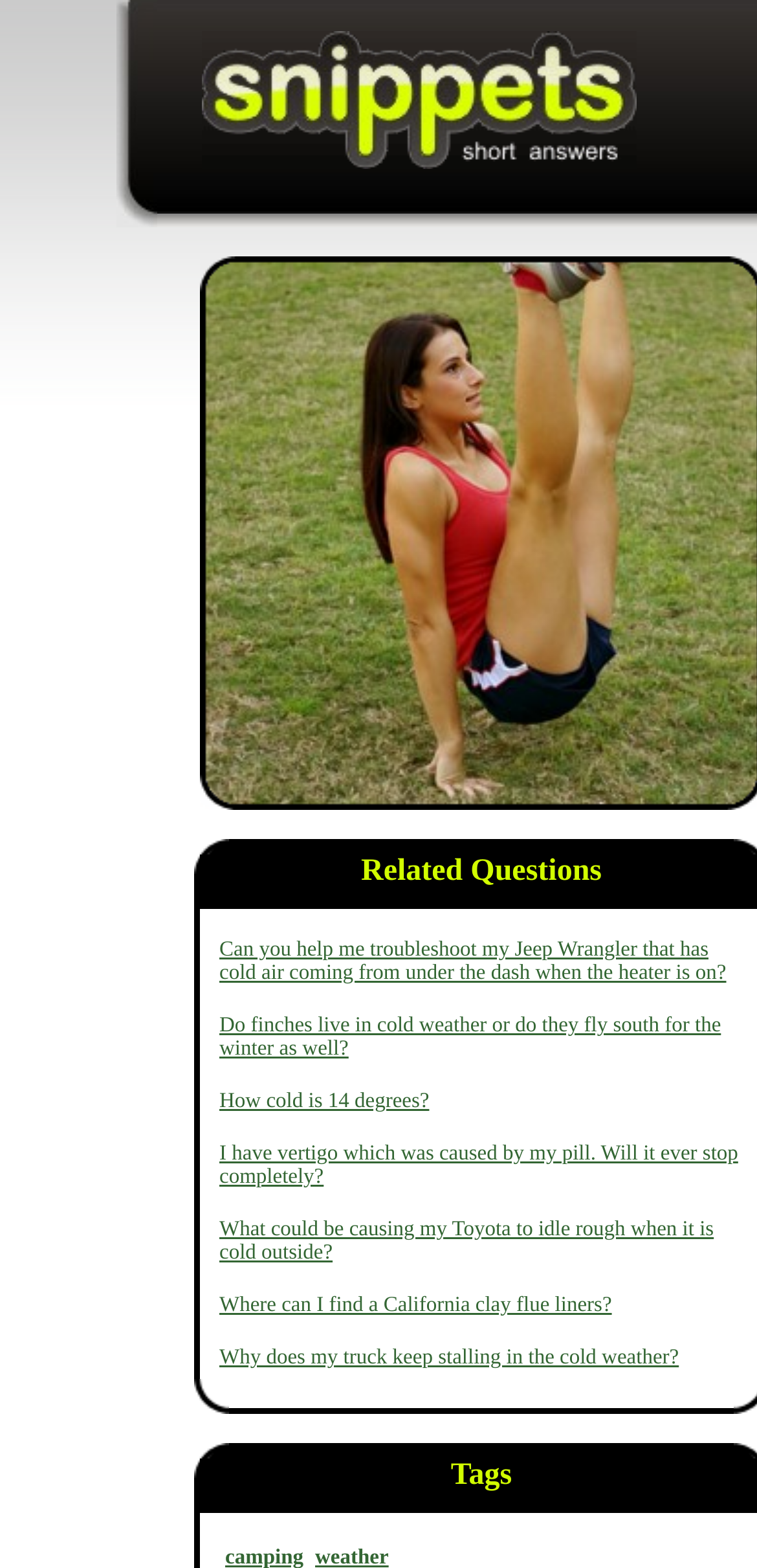Predict the bounding box of the UI element that fits this description: "How cold is 14 degrees?".

[0.29, 0.695, 0.567, 0.71]